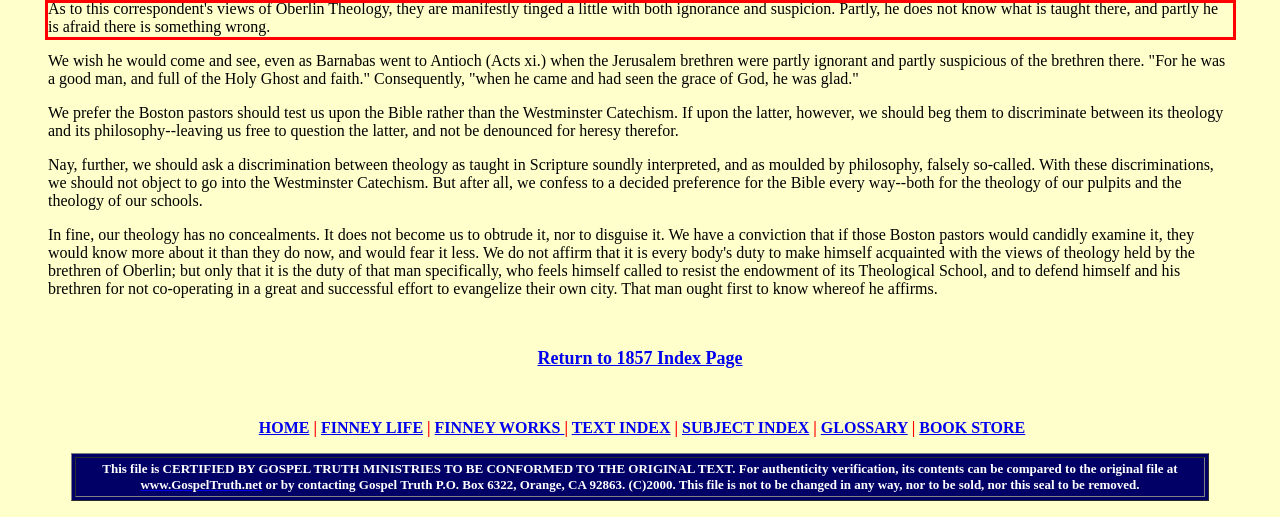Using the provided screenshot of a webpage, recognize and generate the text found within the red rectangle bounding box.

As to this correspondent's views of Oberlin Theology, they are manifestly tinged a little with both ignorance and suspicion. Partly, he does not know what is taught there, and partly he is afraid there is something wrong.